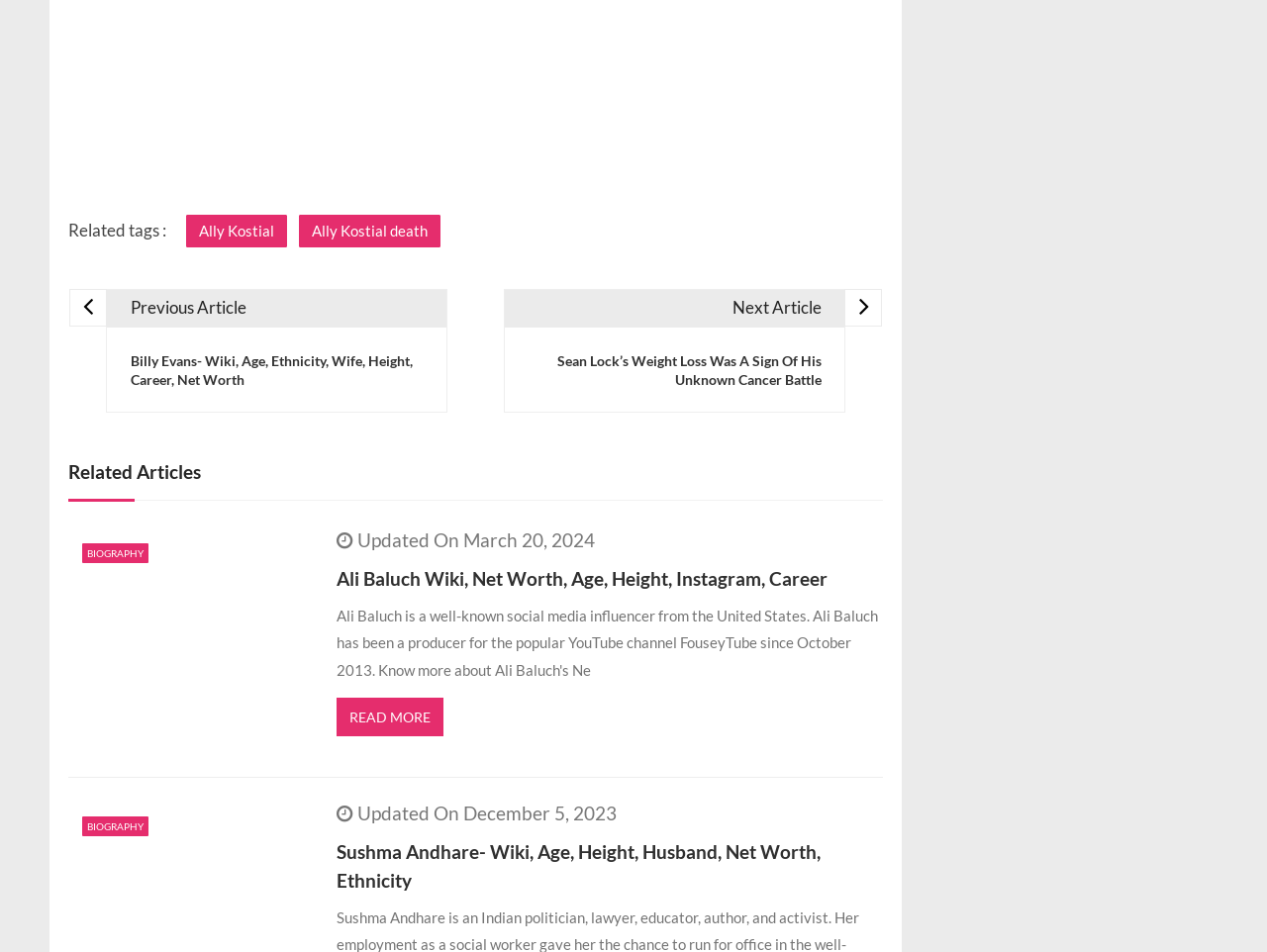Could you specify the bounding box coordinates for the clickable section to complete the following instruction: "View previous article"?

[0.084, 0.304, 0.353, 0.434]